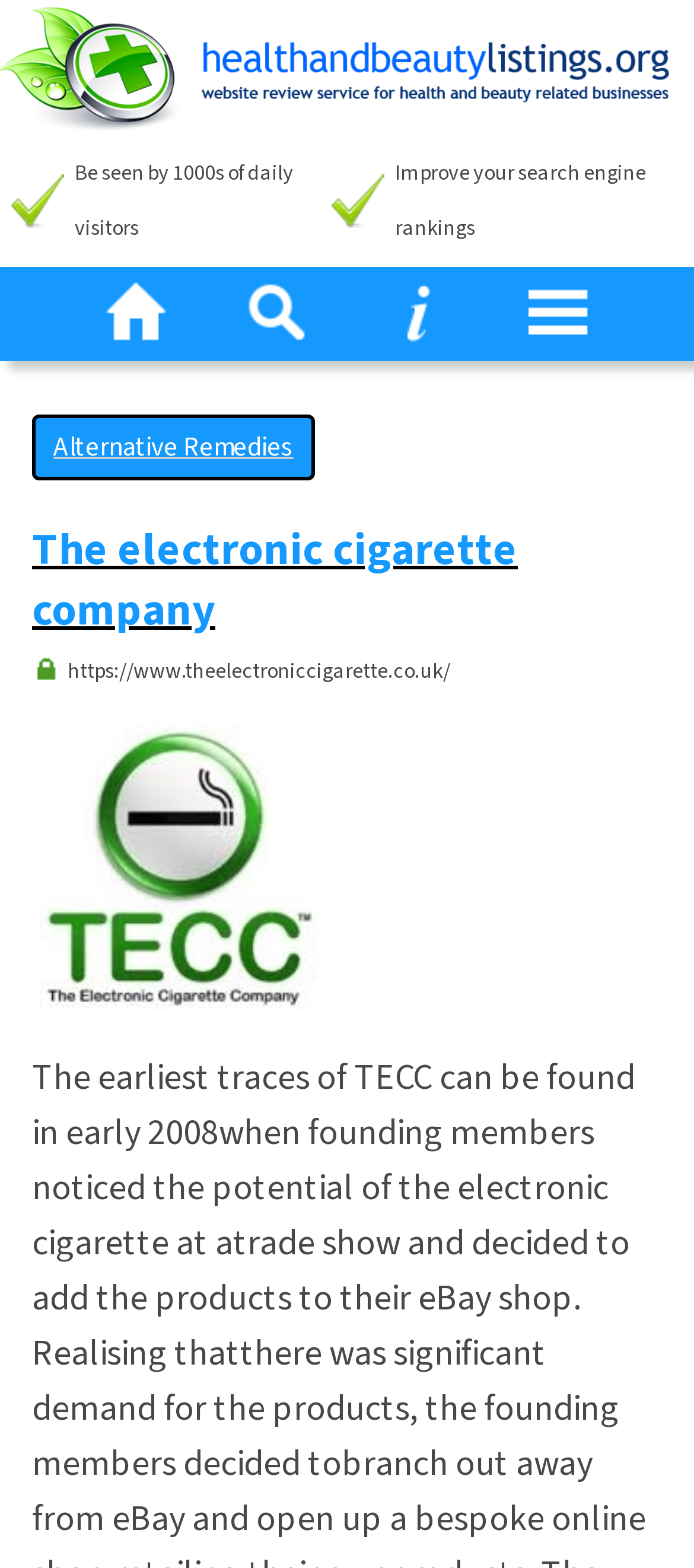Determine the main headline from the webpage and extract its text.

The electronic cigarette company